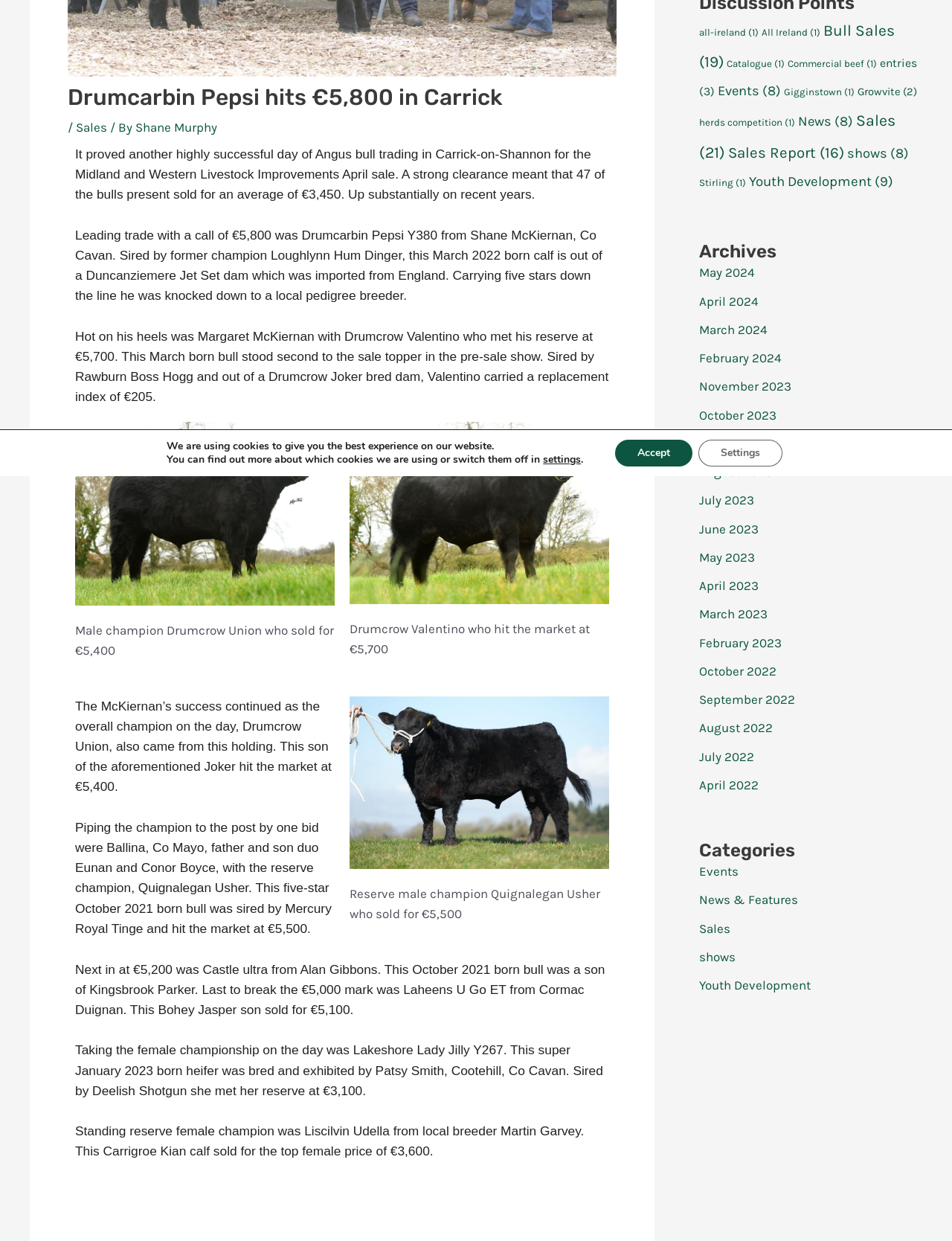Show the bounding box coordinates for the HTML element described as: "herds competition (1)".

[0.734, 0.094, 0.835, 0.103]